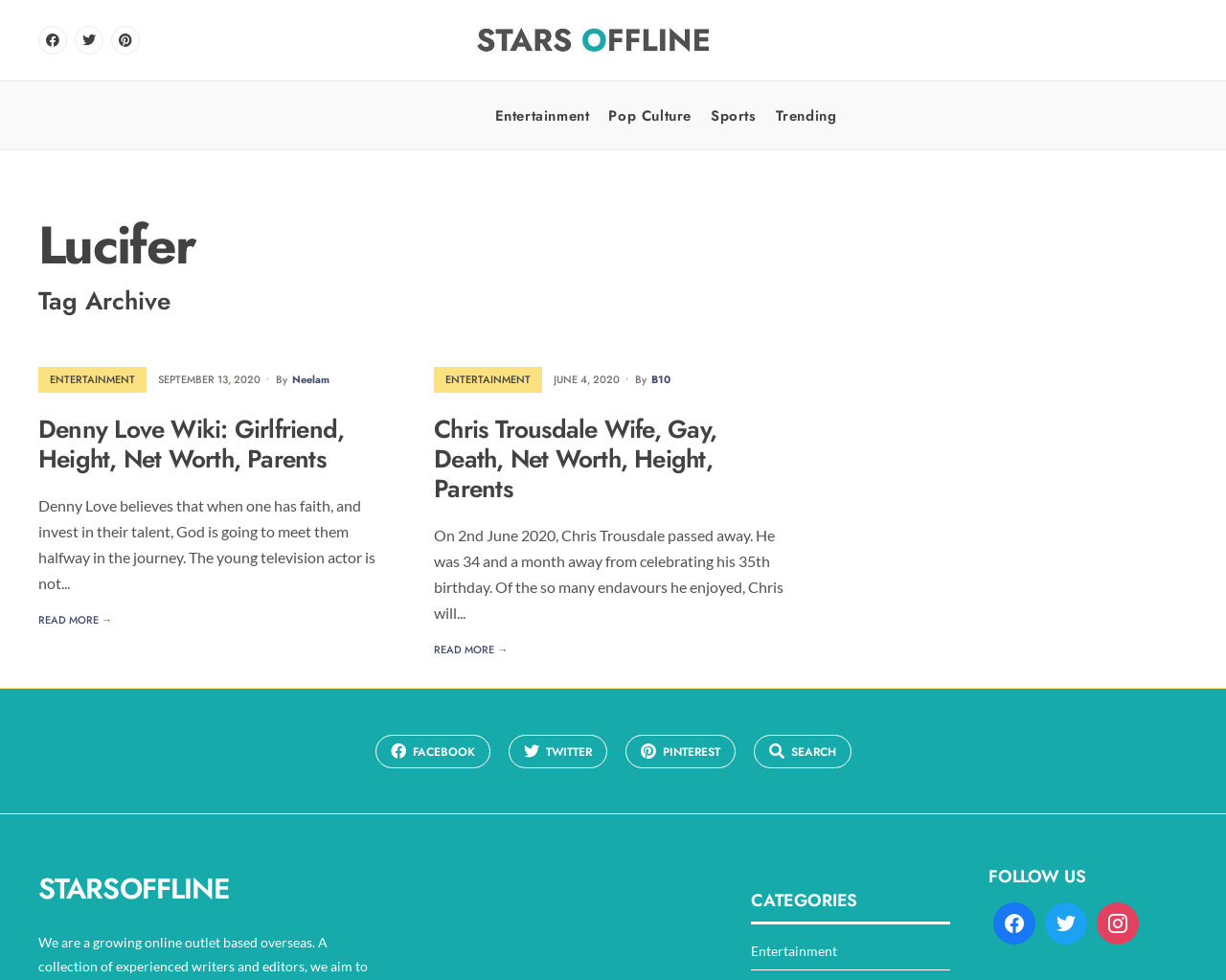Can you show the bounding box coordinates of the region to click on to complete the task described in the instruction: "Read more about 'Denny Love Wiki'"?

[0.031, 0.623, 0.091, 0.642]